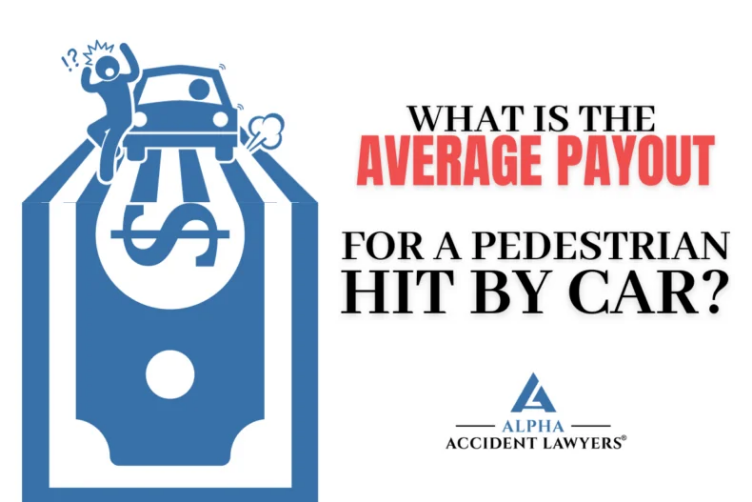Provide an in-depth description of the image you see.

The image presents a visually engaging and informative graphic emphasizing the topic of pedestrian accidents and their financial implications. It features a stylized depiction of a car driving over a large money bill, symbolizing the costs and settlements associated with pedestrian injuries. Above this imagery, bold text reads "WHAT IS THE AVERAGE PAYOUT FOR A PEDESTRIAN HIT BY CAR?" which highlights the focus of the content. The design is complemented by the logo of Alpha Accident Lawyers® at the bottom right, creating a professional look that aligns with their legal services geared towards pedestrian accident claims. This visual serves to attract attention and inform viewers about the critical question of compensation in such unfortunate incidents.